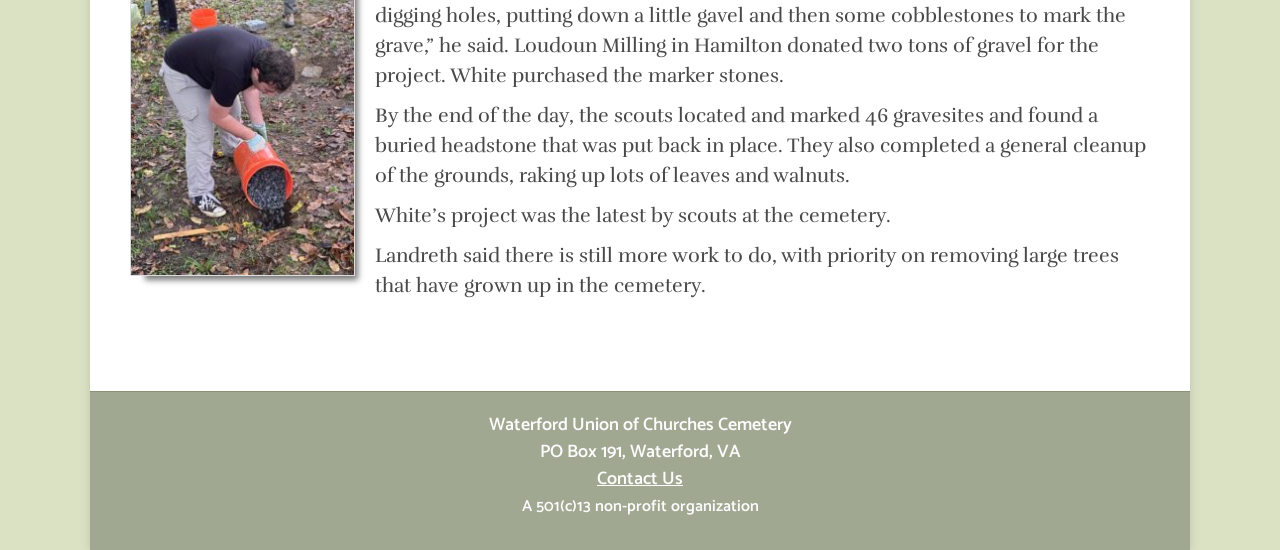Please provide a brief answer to the question using only one word or phrase: 
What is the next step in the project?

Removing large trees